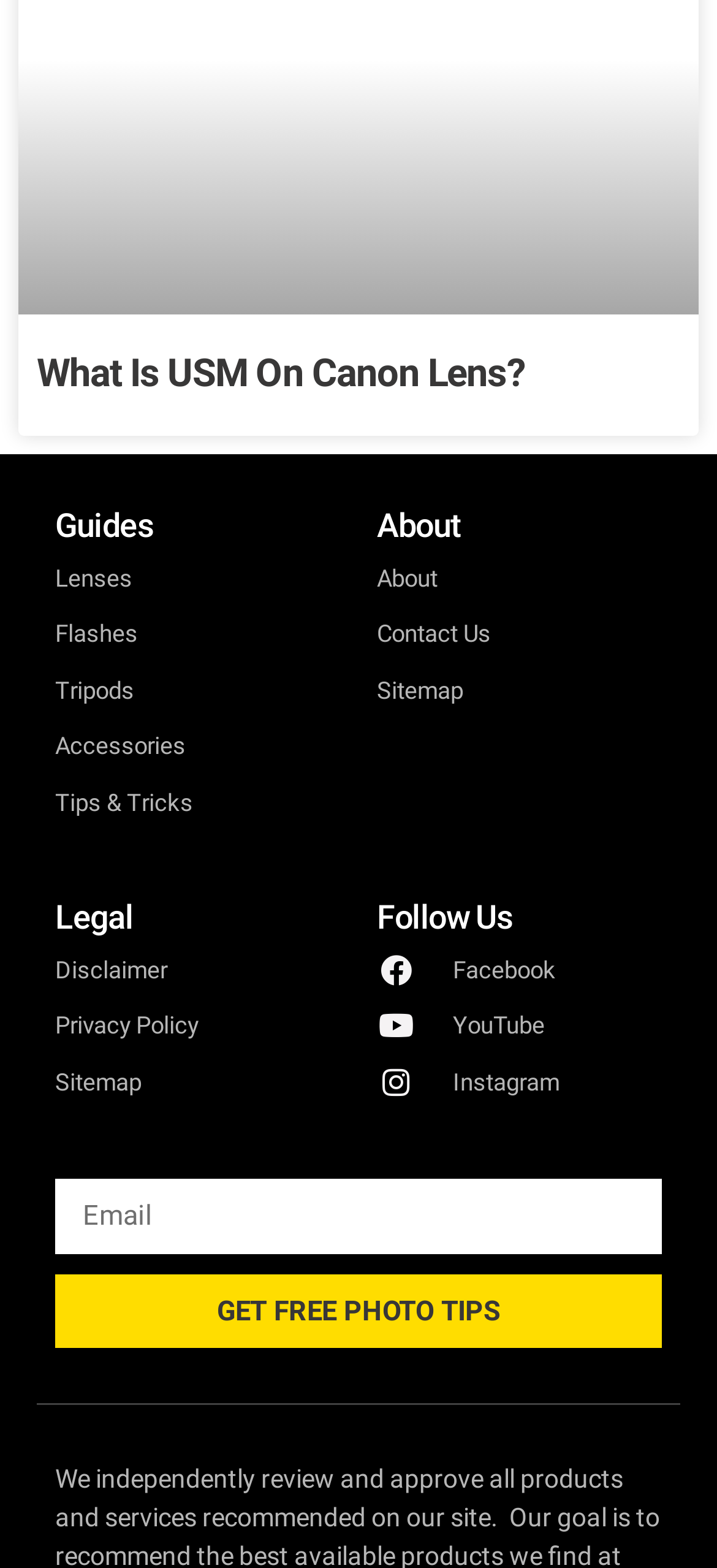Please predict the bounding box coordinates of the element's region where a click is necessary to complete the following instruction: "browse CULTURE category". The coordinates should be represented by four float numbers between 0 and 1, i.e., [left, top, right, bottom].

None